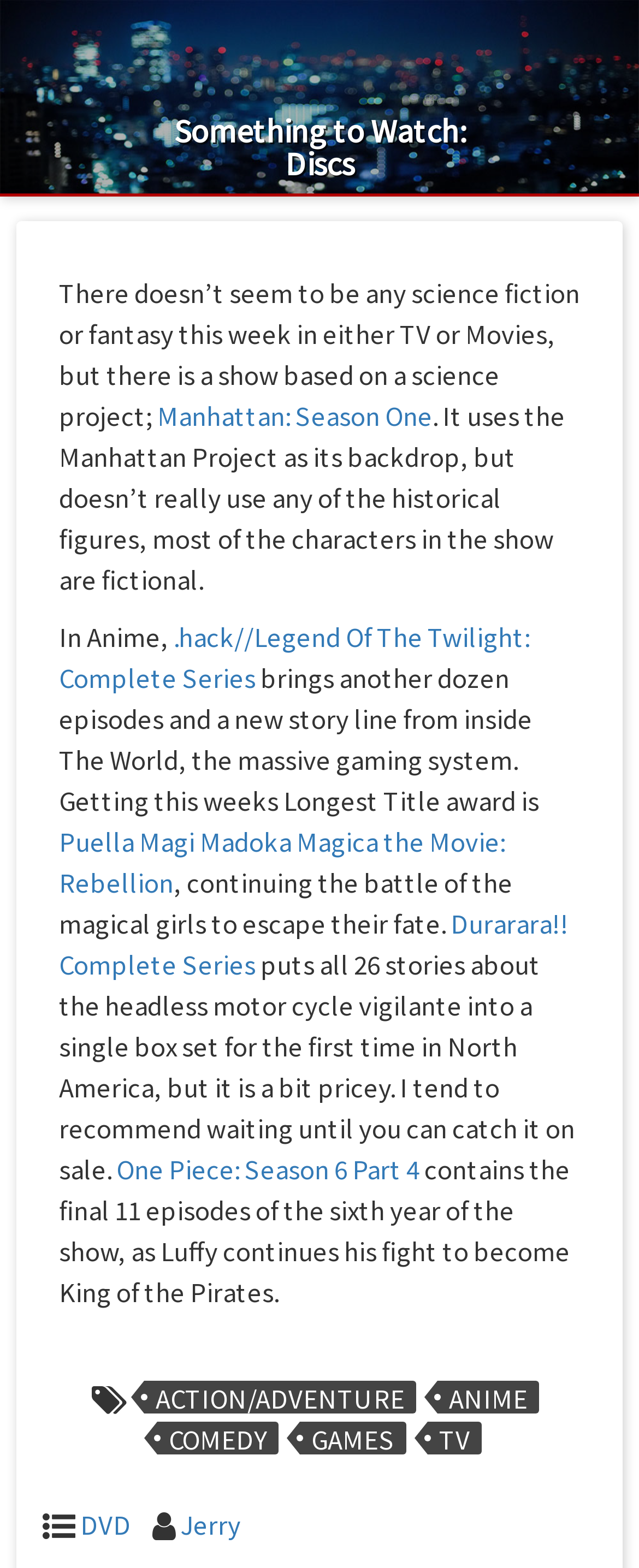Please identify the coordinates of the bounding box that should be clicked to fulfill this instruction: "Follow on Twitter".

None